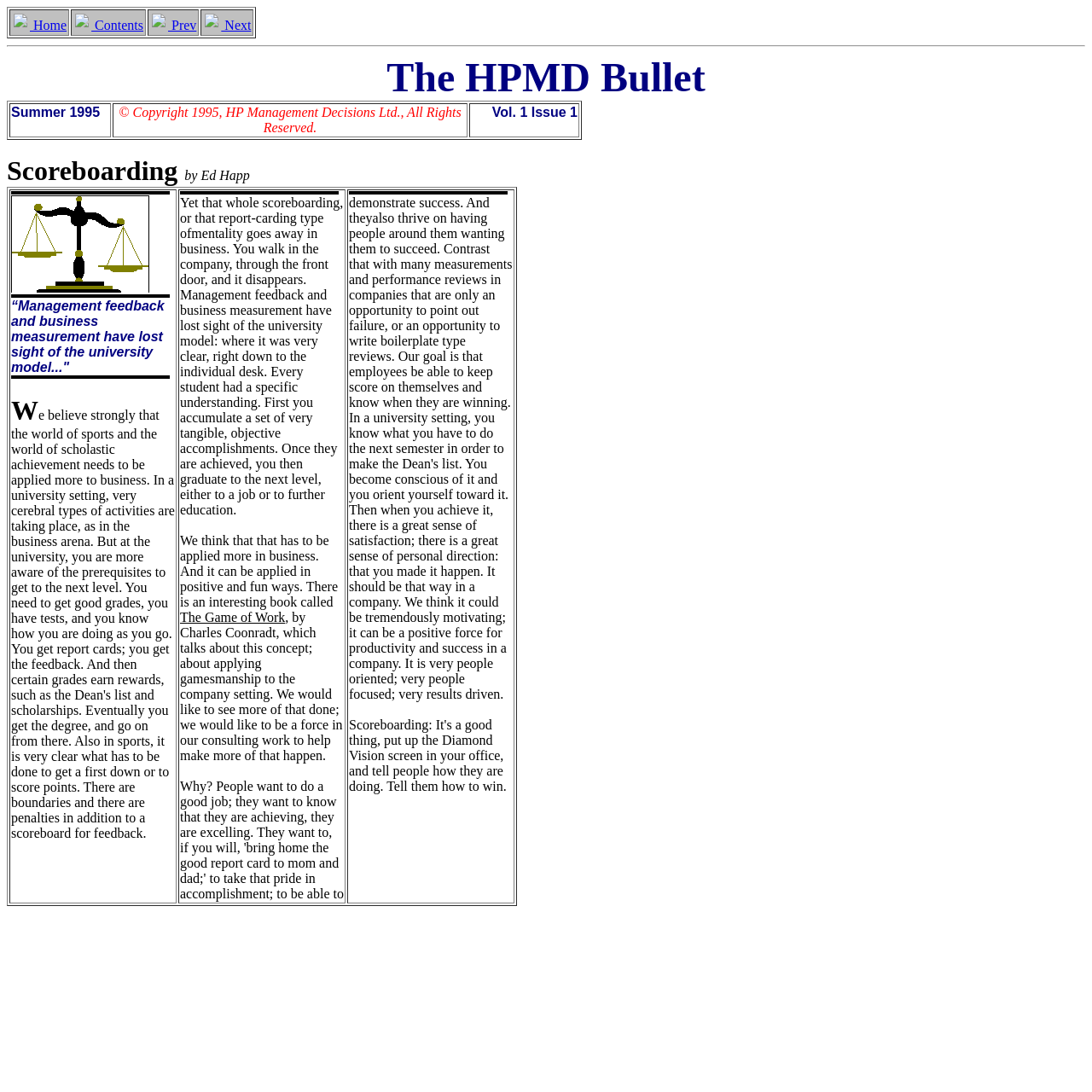What is the name of the book mentioned in the article?
Look at the image and answer the question using a single word or phrase.

The Game of Work